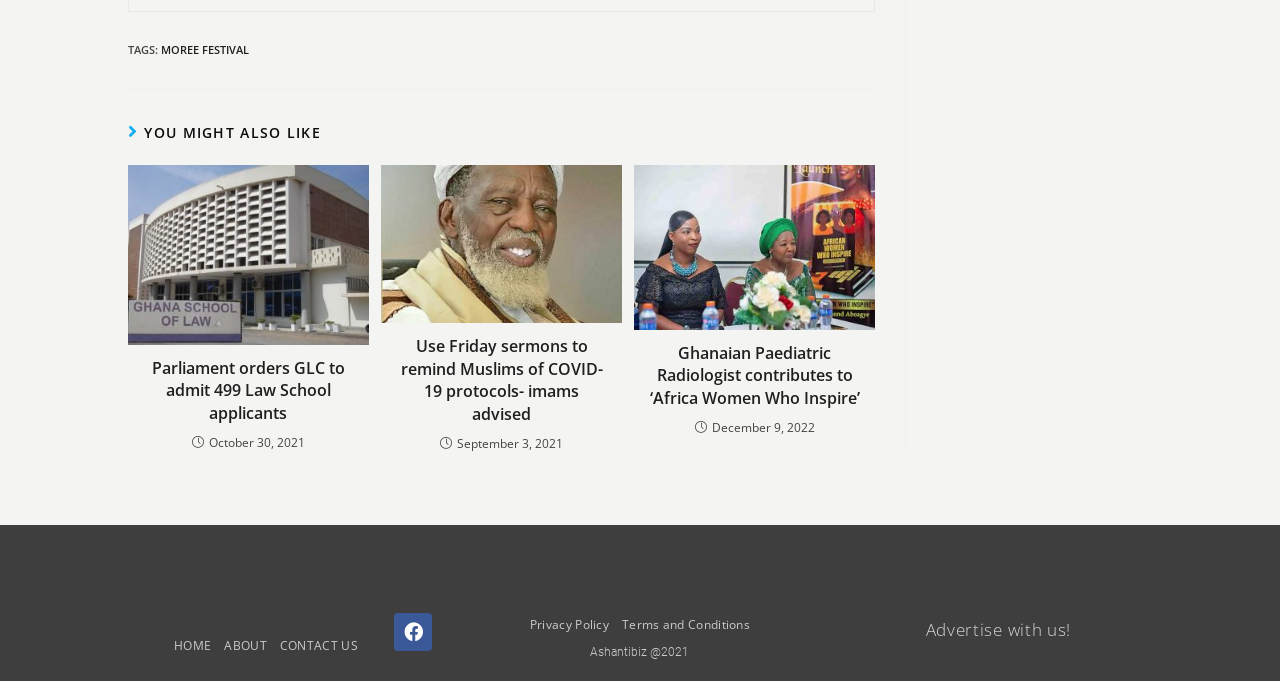Locate the bounding box coordinates of the element that should be clicked to fulfill the instruction: "Read more about the article 'Parliament orders GLC to admit 499 Law School applicants'".

[0.1, 0.242, 0.288, 0.507]